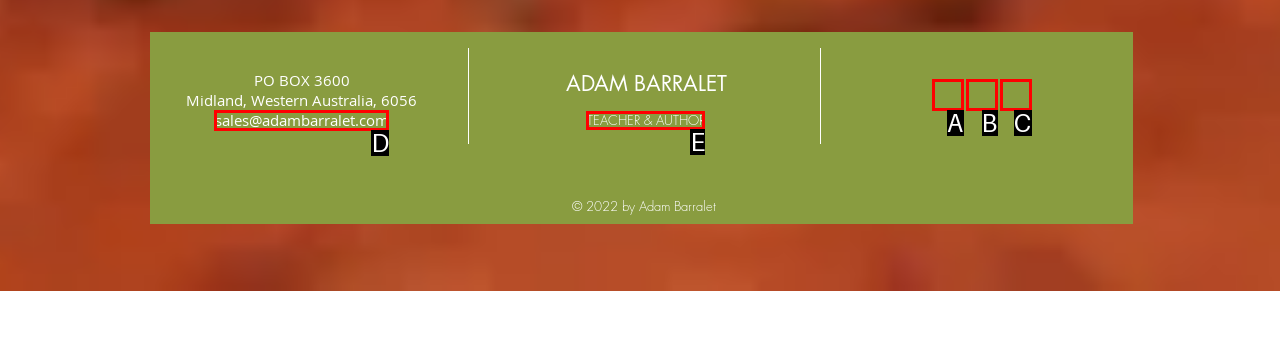With the description: sales@adambarralet.com, find the option that corresponds most closely and answer with its letter directly.

D